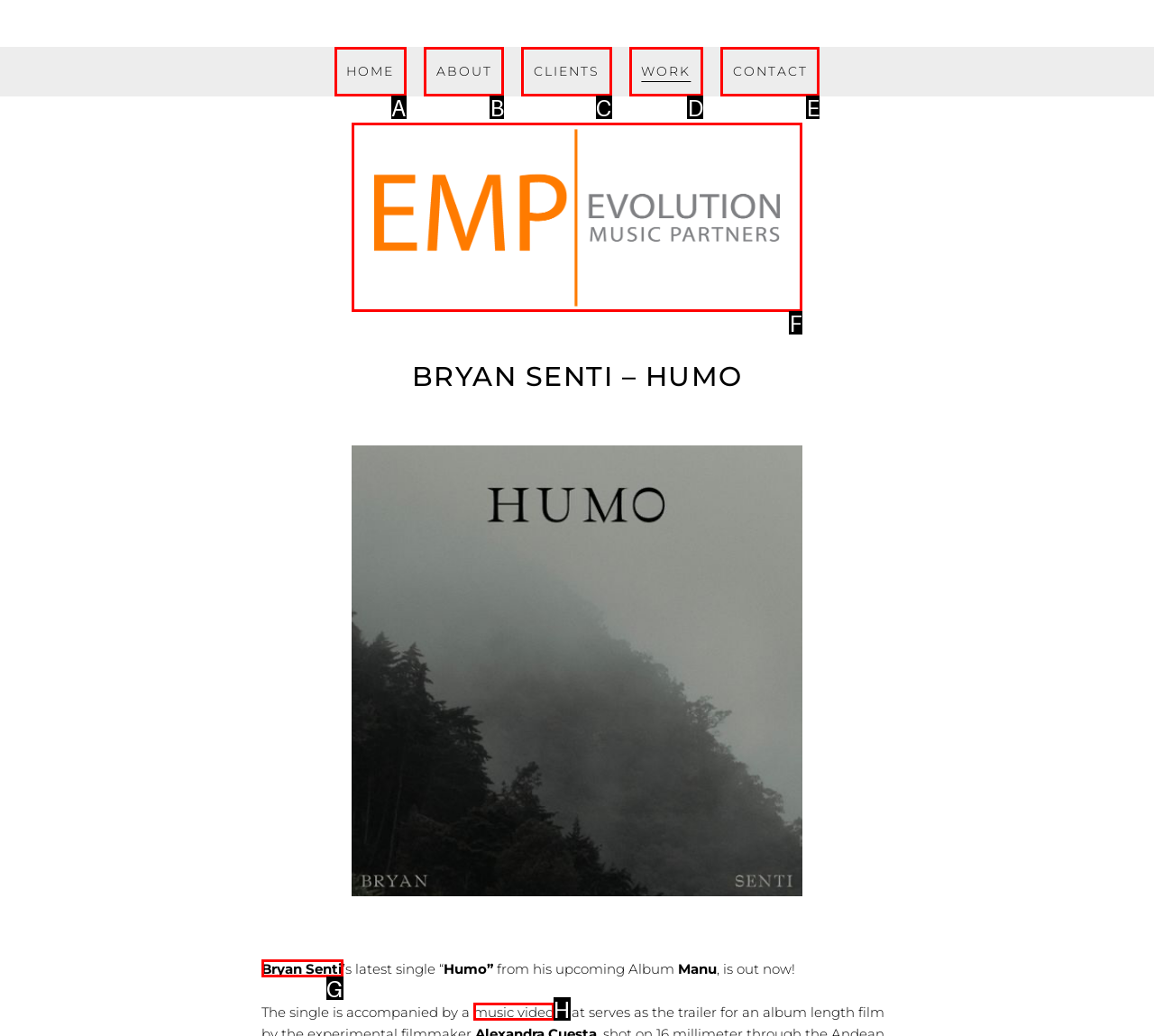Based on the task: go to Evolution Music Partners, which UI element should be clicked? Answer with the letter that corresponds to the correct option from the choices given.

F